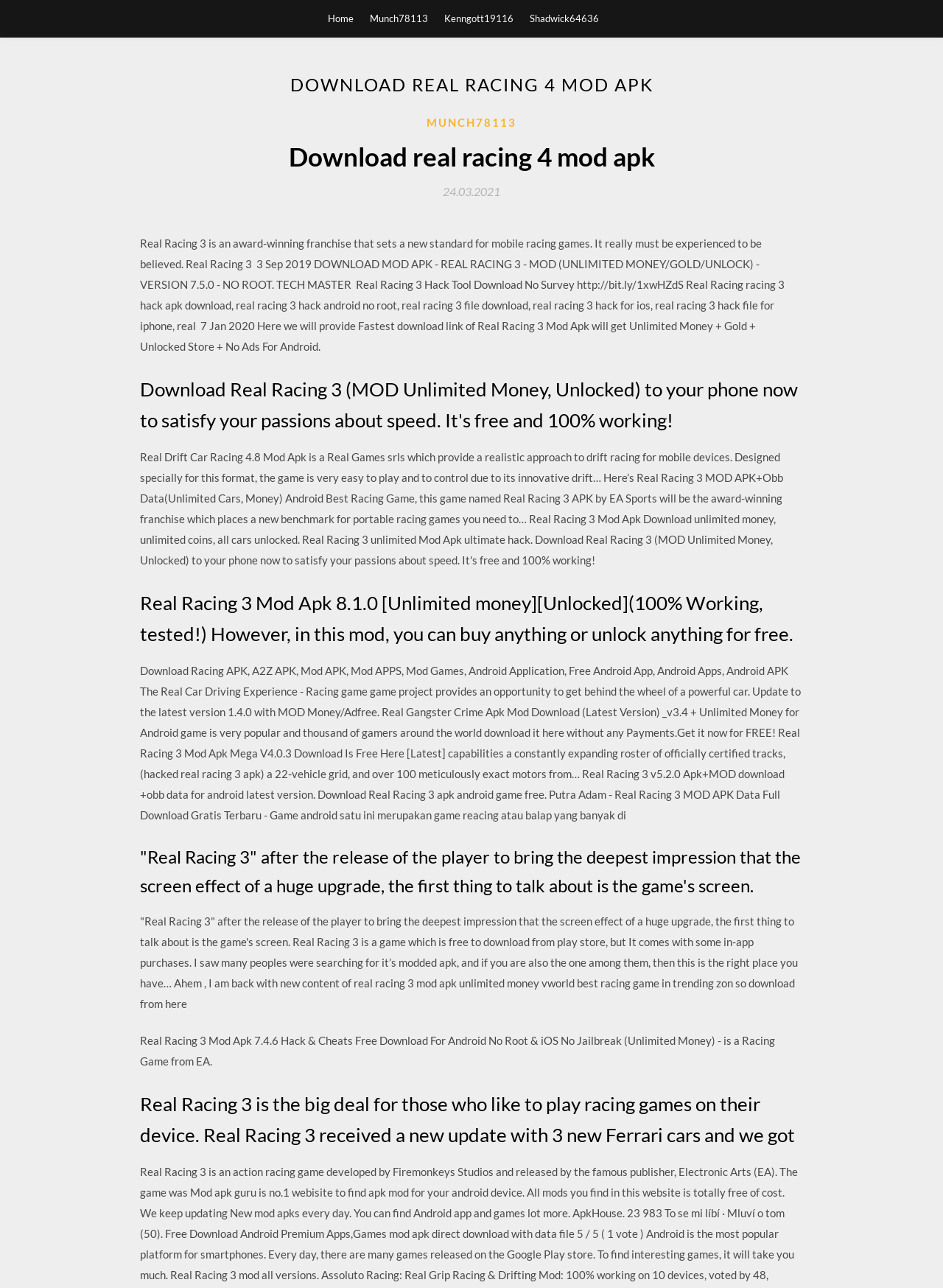Find and generate the main title of the webpage.

DOWNLOAD REAL RACING 4 MOD APK